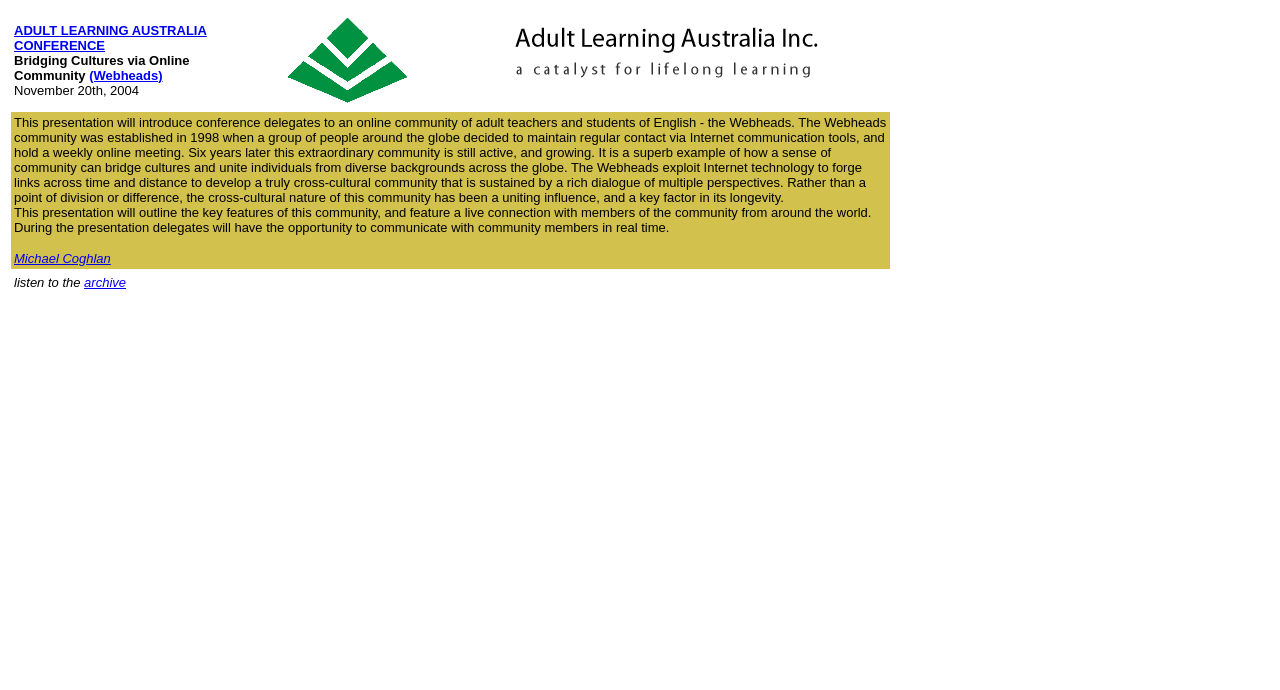Who is the presenter of the conference?
Look at the image and provide a detailed response to the question.

I found the presenter of the conference by looking at the second row of the table, which contains a gridcell with the text 'This presentation will introduce conference delegates to an online community of adult teachers and students of English - the Webheads...'. The presenter's name is mentioned at the end of this text.